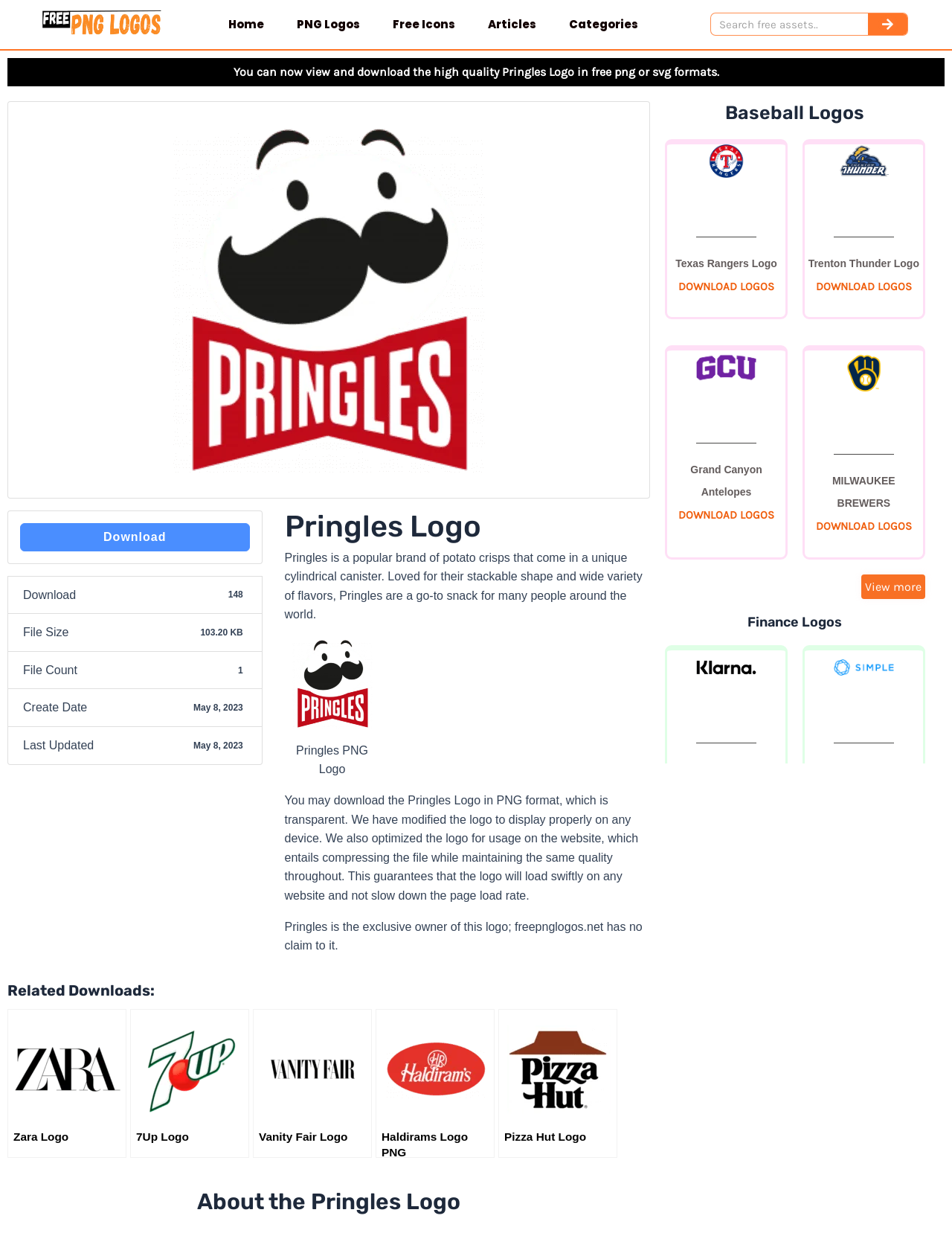Identify the bounding box of the HTML element described here: "7Up Logo". Provide the coordinates as four float numbers between 0 and 1: [left, top, right, bottom].

[0.137, 0.818, 0.262, 0.939]